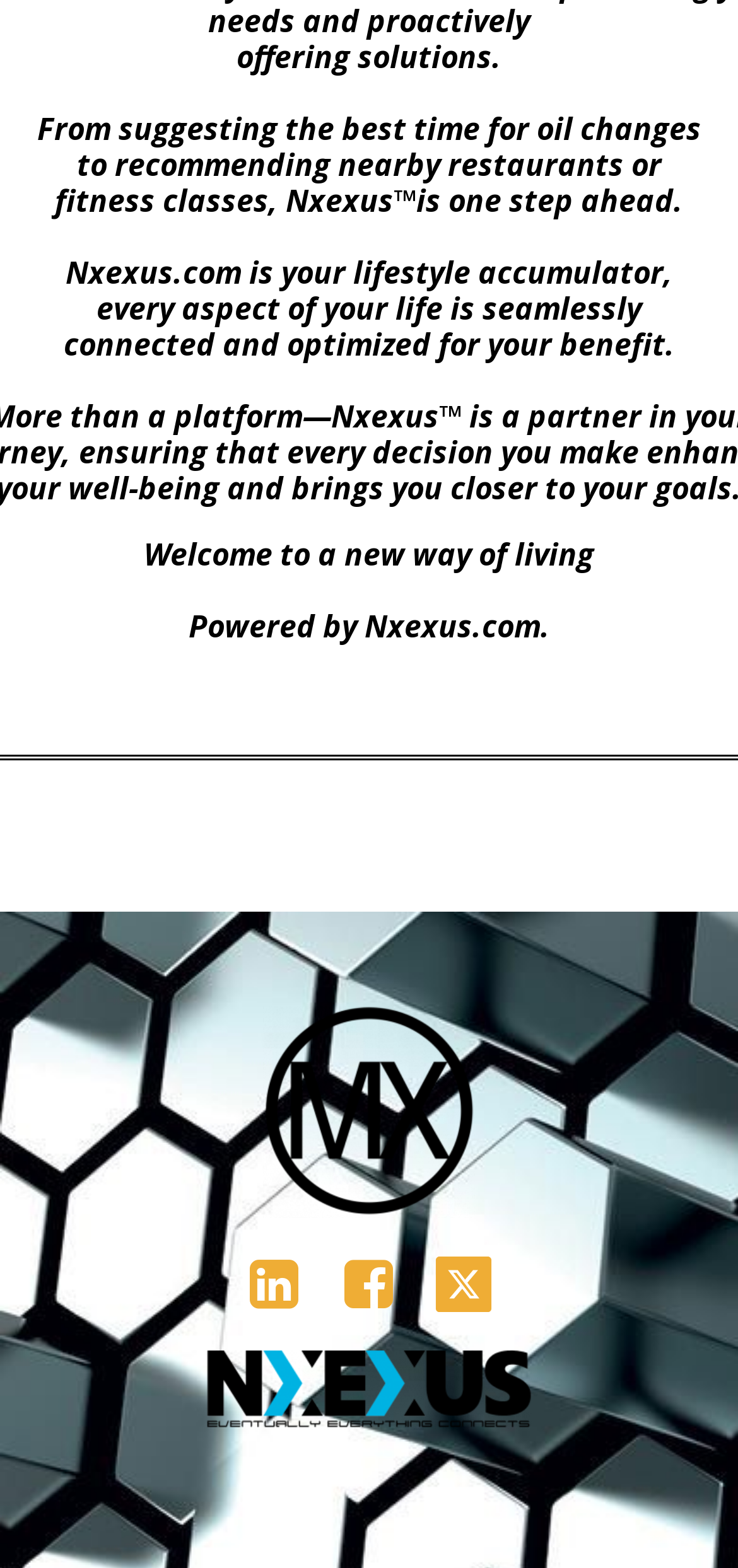How many links are there in the bottom section?
Answer the question based on the image using a single word or a brief phrase.

4